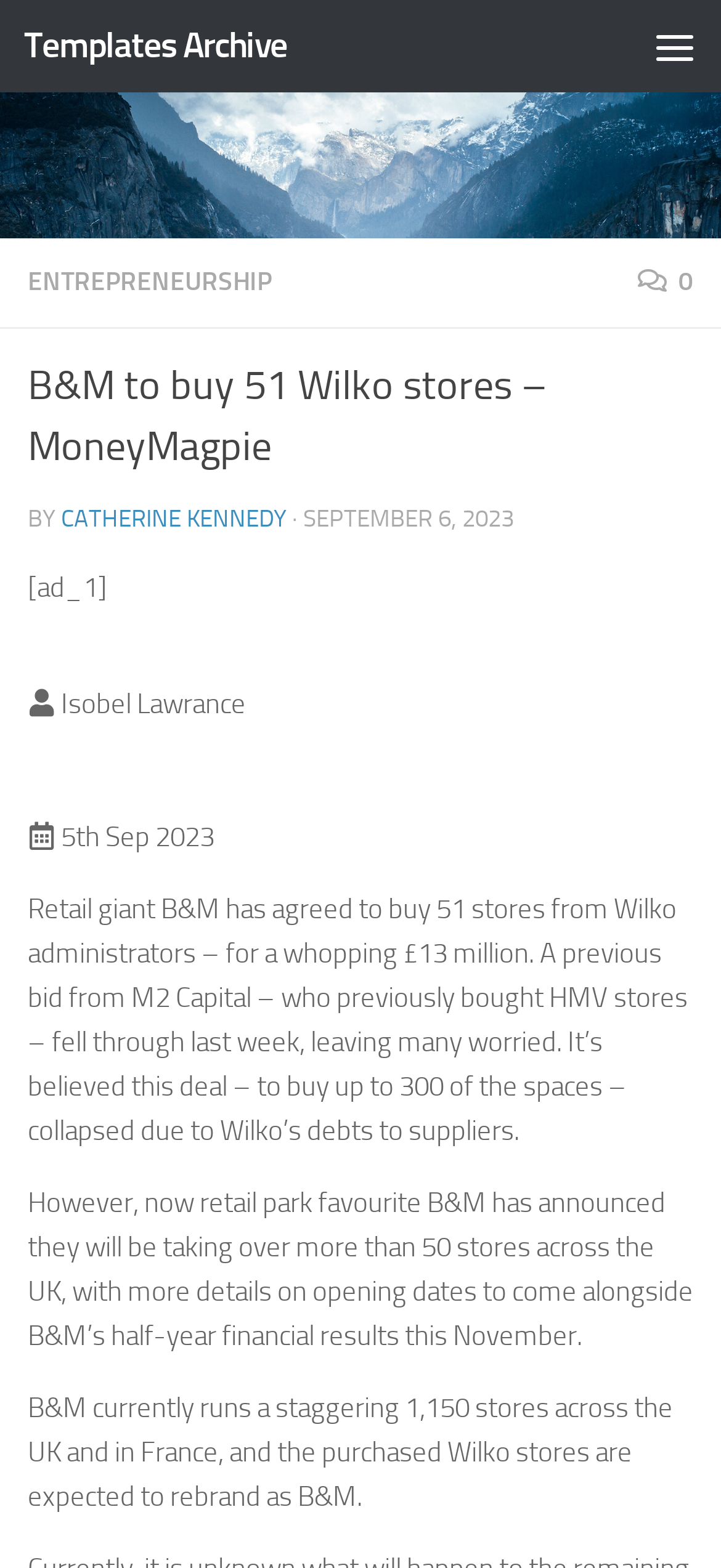Identify the headline of the webpage and generate its text content.

B&M to buy 51 Wilko stores – MoneyMagpie